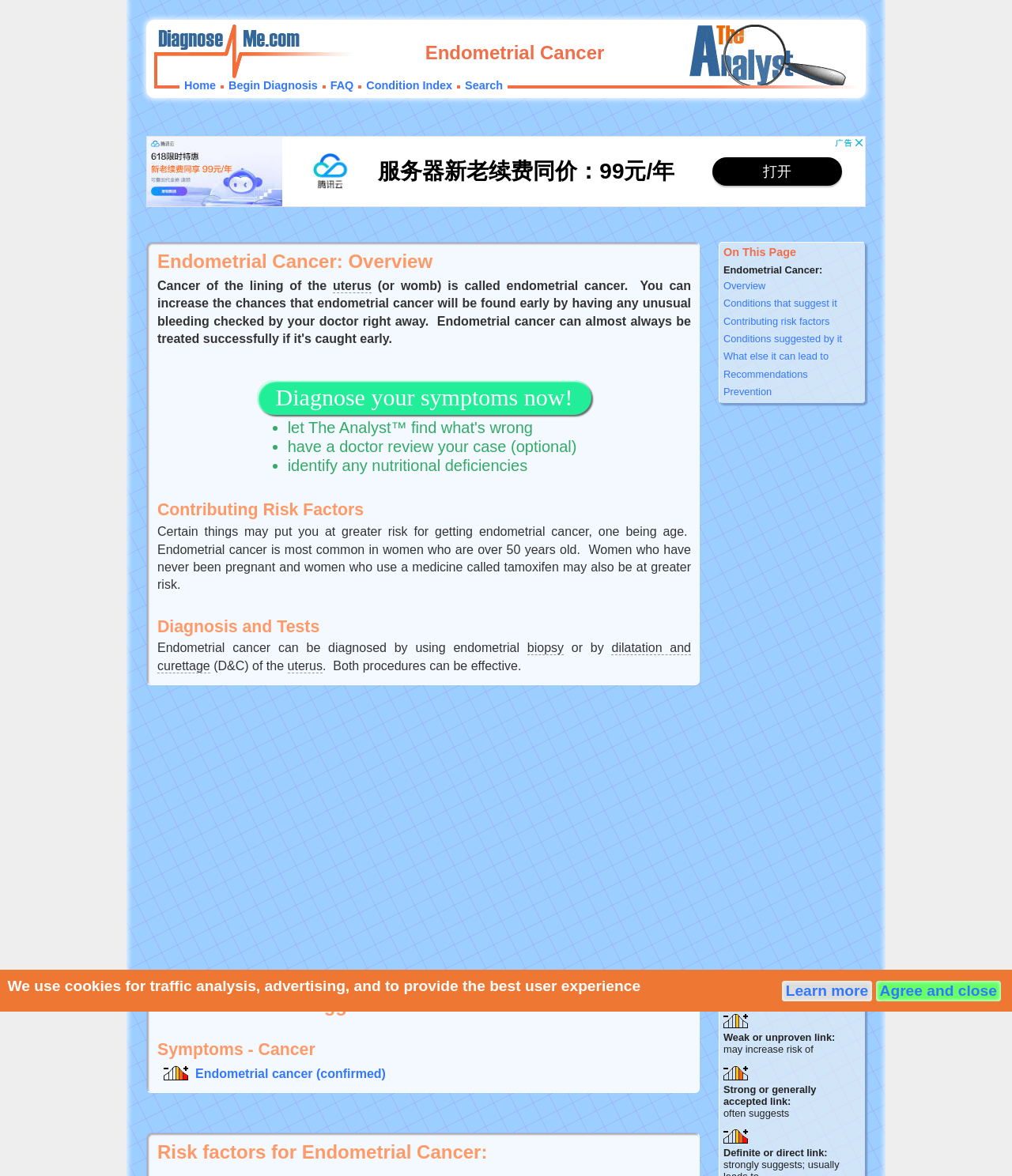Please give a succinct answer to the question in one word or phrase:
What is endometrial cancer?

Cancer of the uterus lining